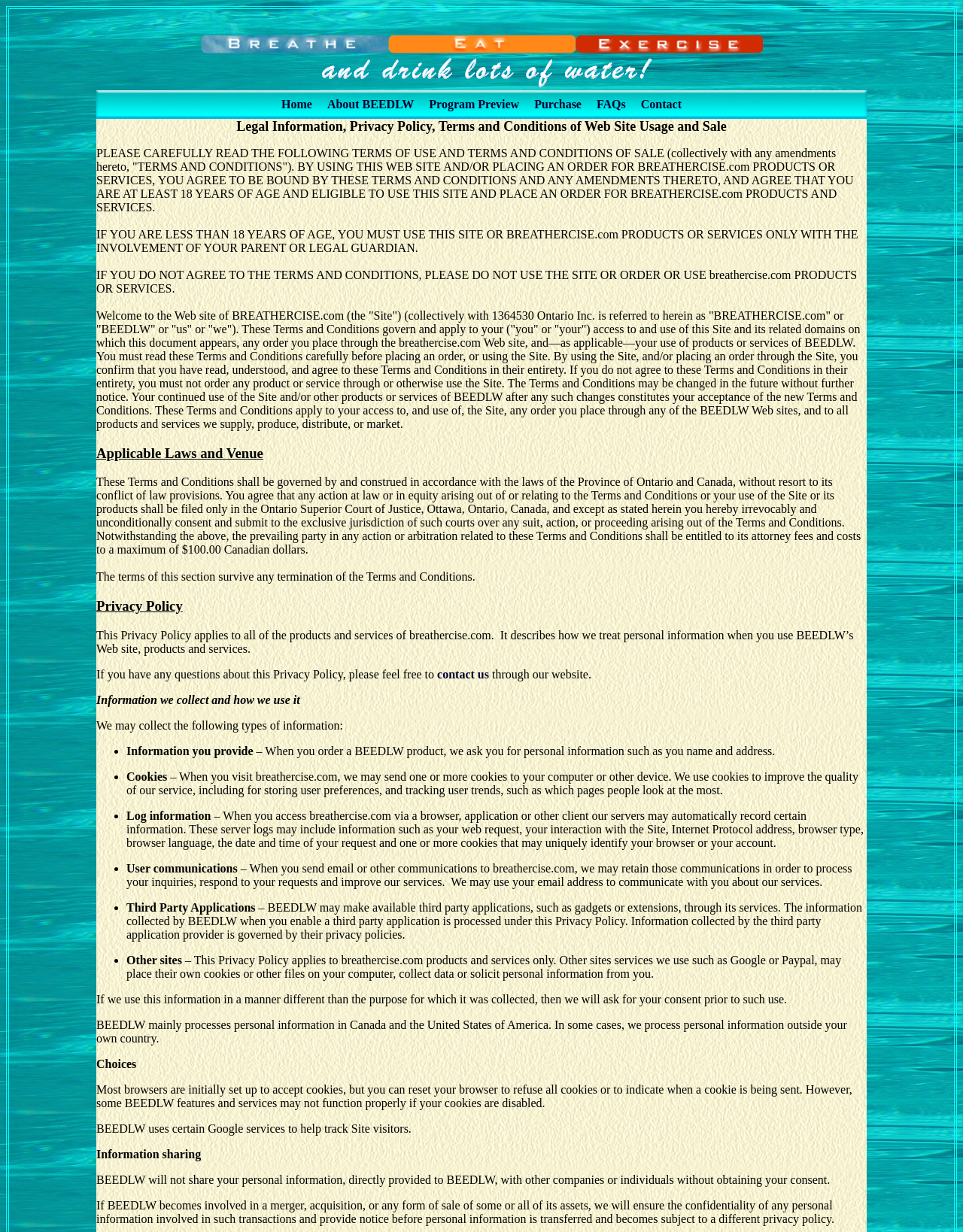Please determine the bounding box coordinates of the element to click on in order to accomplish the following task: "Read Terms and Conditions". Ensure the coordinates are four float numbers ranging from 0 to 1, i.e., [left, top, right, bottom].

[0.1, 0.218, 0.89, 0.239]